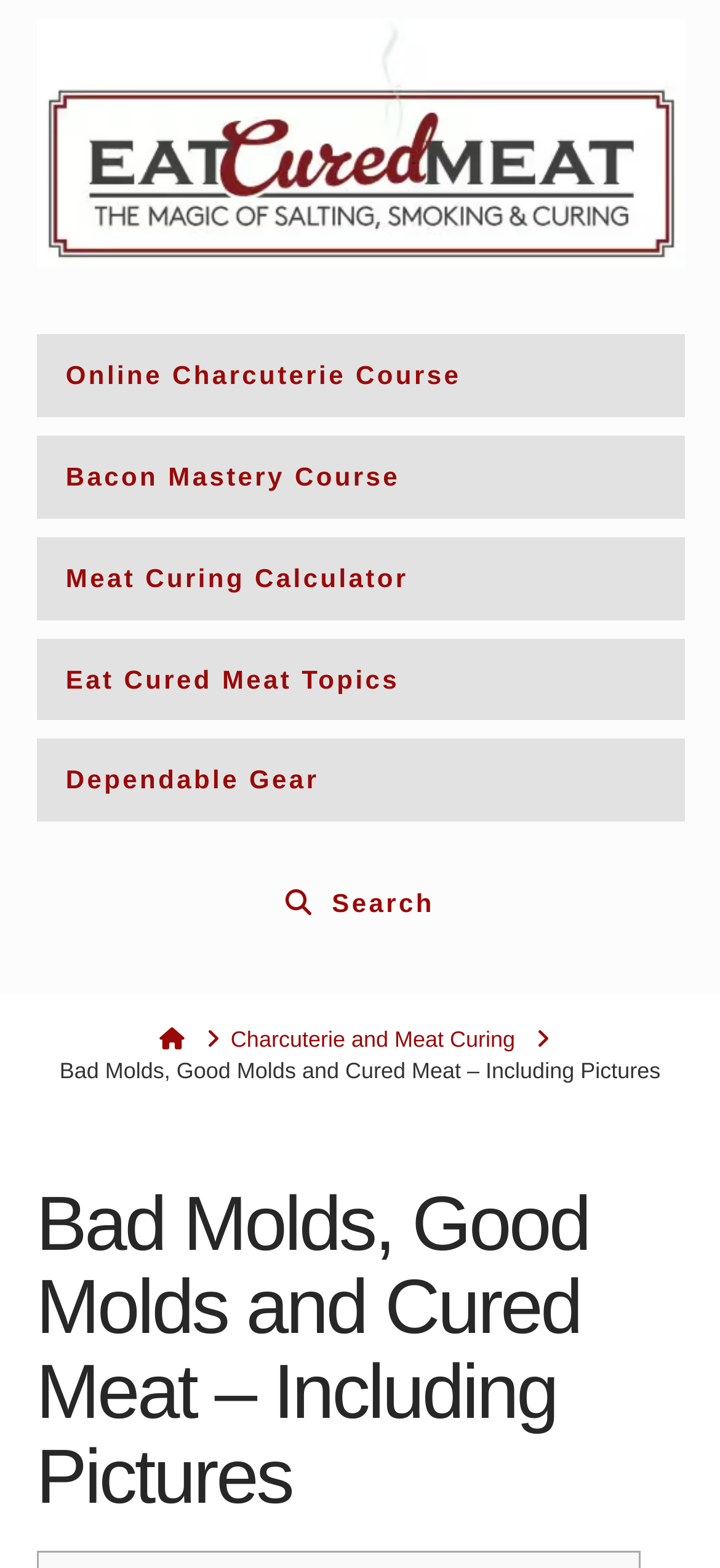Provide a thorough description of this webpage.

The webpage is about learning about different types of molds in cured meat, with pictures, and discovering the good and bad molds for meat preservation. 

At the top of the page, there is a prominent link "Eat Cured Meat" accompanied by an image, taking up most of the width. Below this, there are several hidden links, including "Online Charcuterie Course", "Bacon Mastery Course", "Meat Curing Calculator", "Eat Cured Meat Topics", "Dependable Gear", and "Search", all aligned to the left side of the page.

To the right of these links, there is a breadcrumb navigation section, which includes links to "Home", "Charcuterie and Meat Curing", and the current page "Bad Molds, Good Molds and Cured Meat – Including Pictures". 

Below the breadcrumb navigation, there is a main heading "Bad Molds, Good Molds and Cured Meat – Including Pictures" that spans the entire width of the page, indicating the start of the main content.